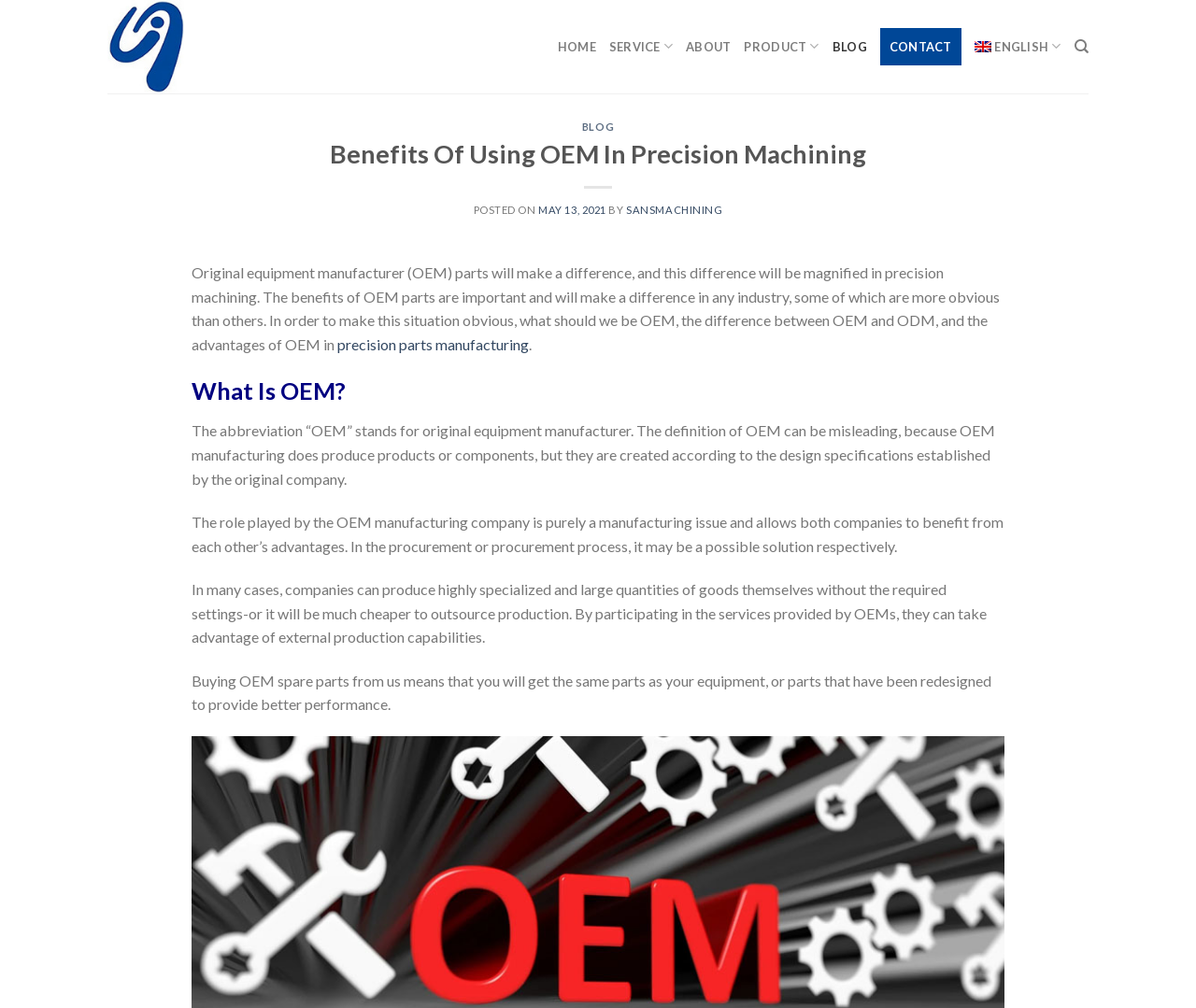Find and provide the bounding box coordinates for the UI element described with: "precision parts manufacturing".

[0.282, 0.333, 0.442, 0.35]